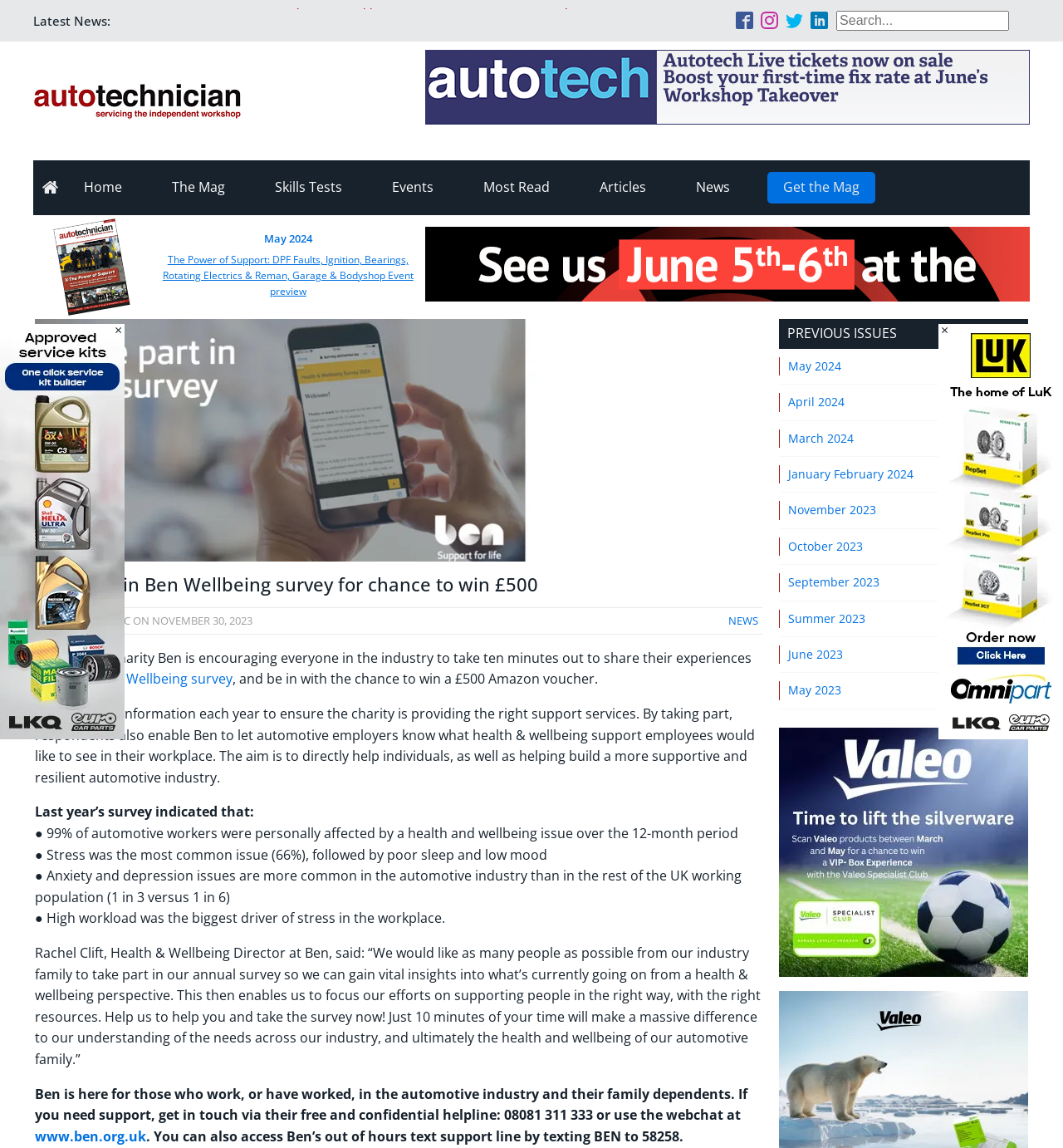Determine the bounding box coordinates for the area you should click to complete the following instruction: "Get in touch with Ben via their helpline".

[0.033, 0.945, 0.703, 0.979]